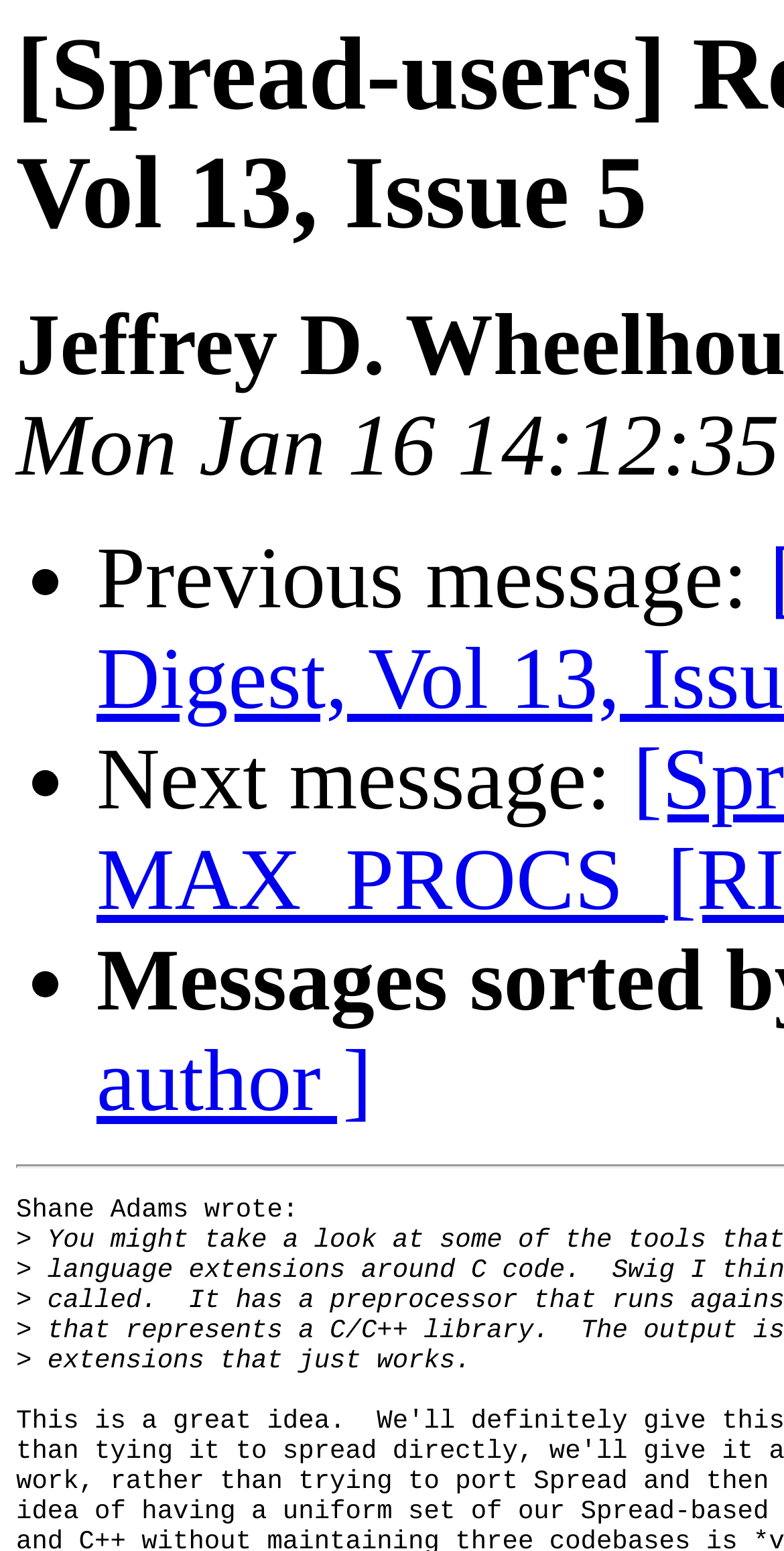Extract the main heading text from the webpage.

[Spread-users] Re: Spread-users Digest, Vol 13, Issue 5